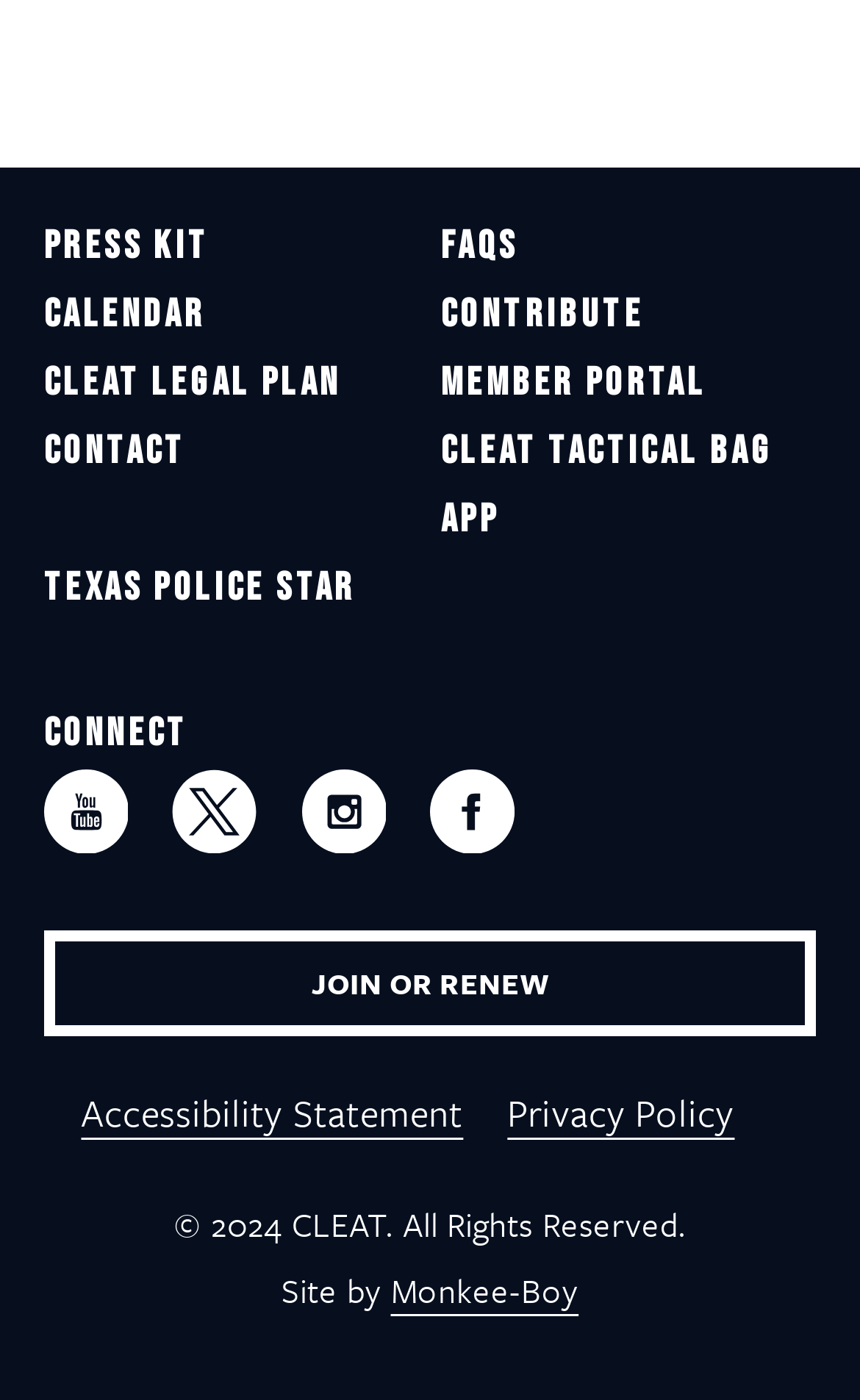Locate the bounding box of the UI element based on this description: "CLEAT Legal Plan". Provide four float numbers between 0 and 1 as [left, top, right, bottom].

[0.051, 0.256, 0.397, 0.289]